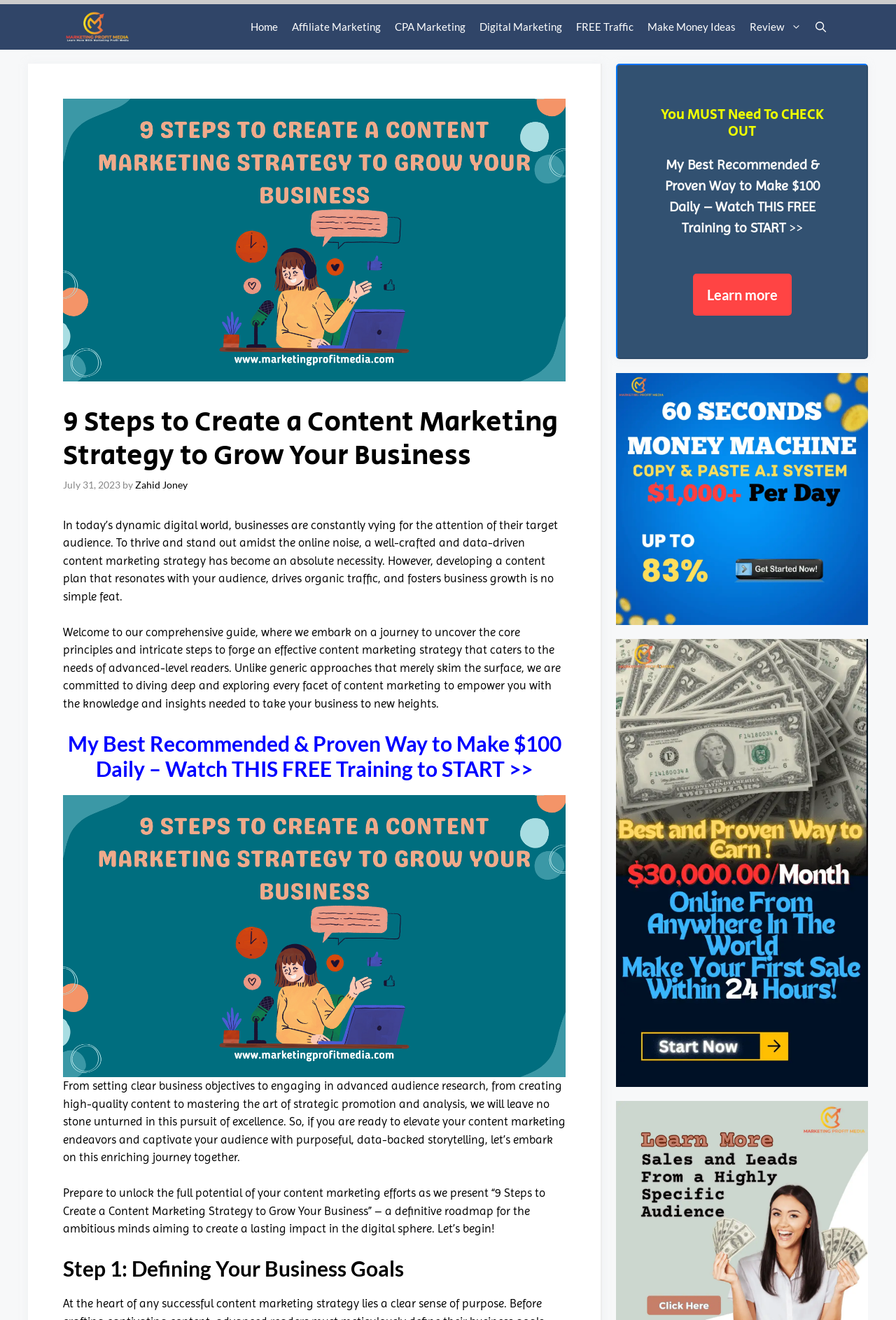Bounding box coordinates are specified in the format (top-left x, top-left y, bottom-right x, bottom-right y). All values are floating point numbers bounded between 0 and 1. Please provide the bounding box coordinate of the region this sentence describes: Review

[0.829, 0.003, 0.902, 0.038]